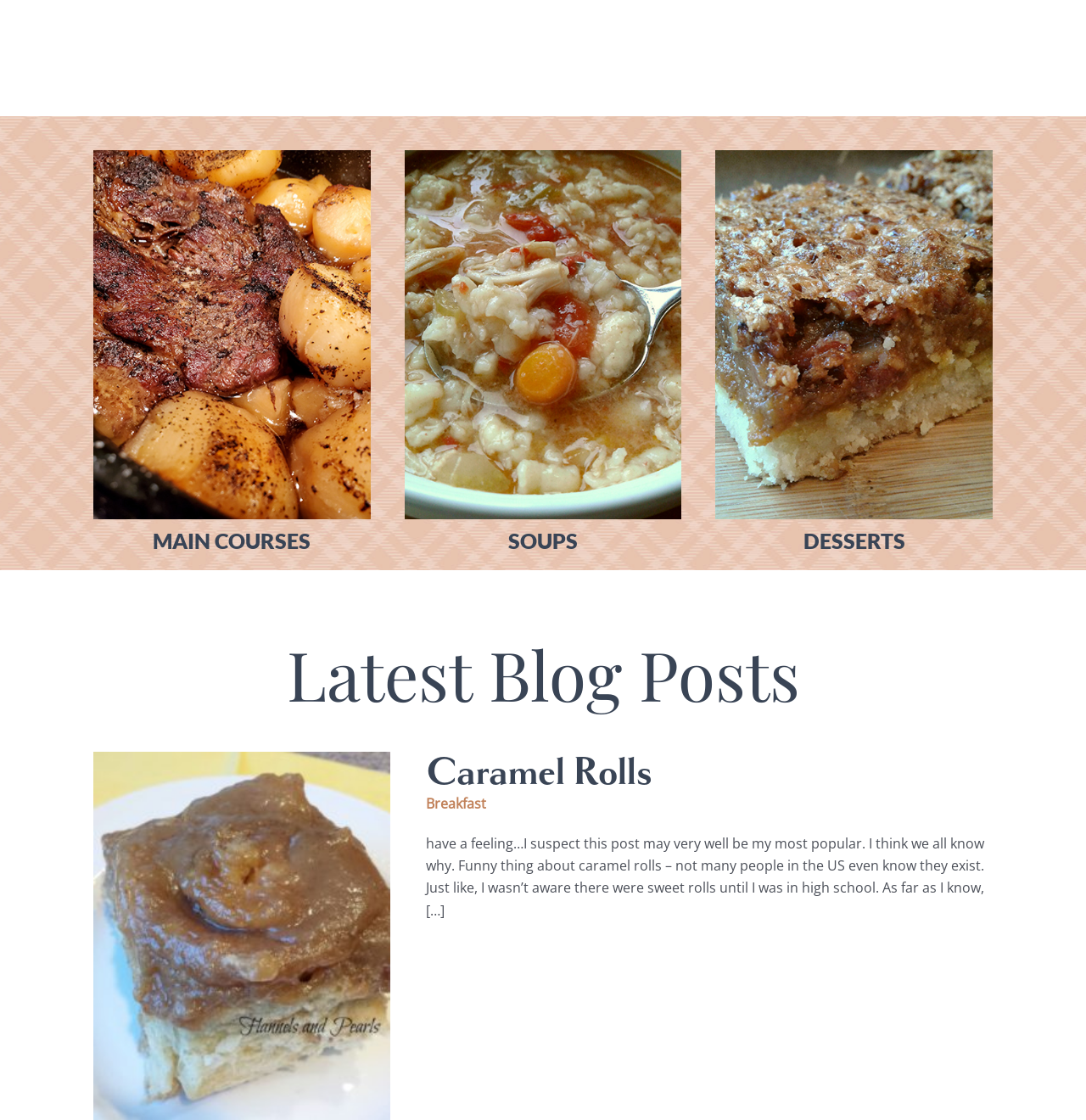Give a one-word or short phrase answer to this question: 
What is the category of the 'Sugar Cookie' recipe?

Desserts